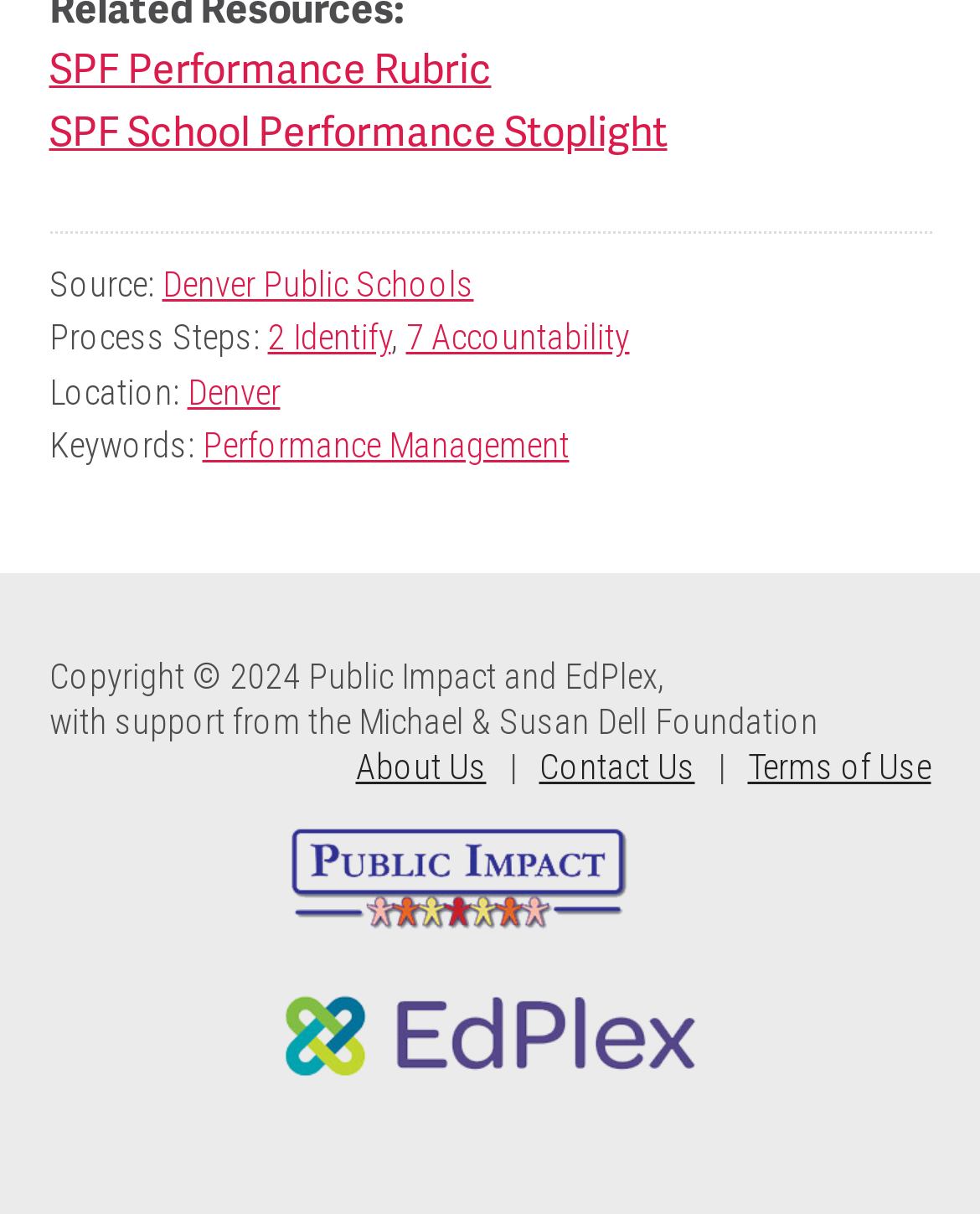Please specify the bounding box coordinates of the clickable section necessary to execute the following command: "Learn about Performance Management".

[0.206, 0.35, 0.581, 0.383]